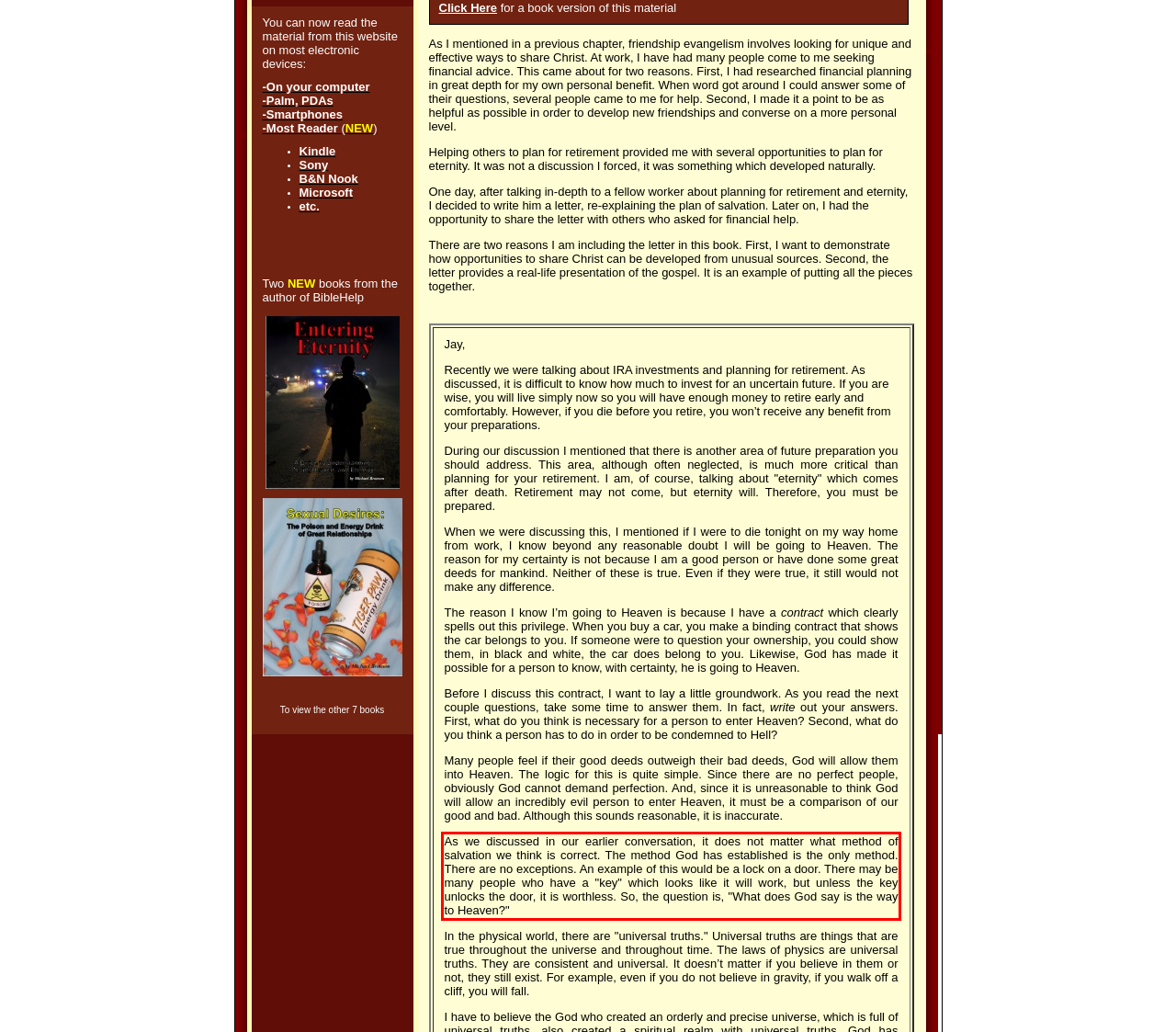Examine the webpage screenshot and use OCR to obtain the text inside the red bounding box.

As we discussed in our earlier conversation, it does not matter what method of salvation we think is correct. The method God has established is the only method. There are no exceptions. An example of this would be a lock on a door. There may be many people who have a "key" which looks like it will work, but unless the key unlocks the door, it is worthless. So, the question is, "What does God say is the way to Heaven?"